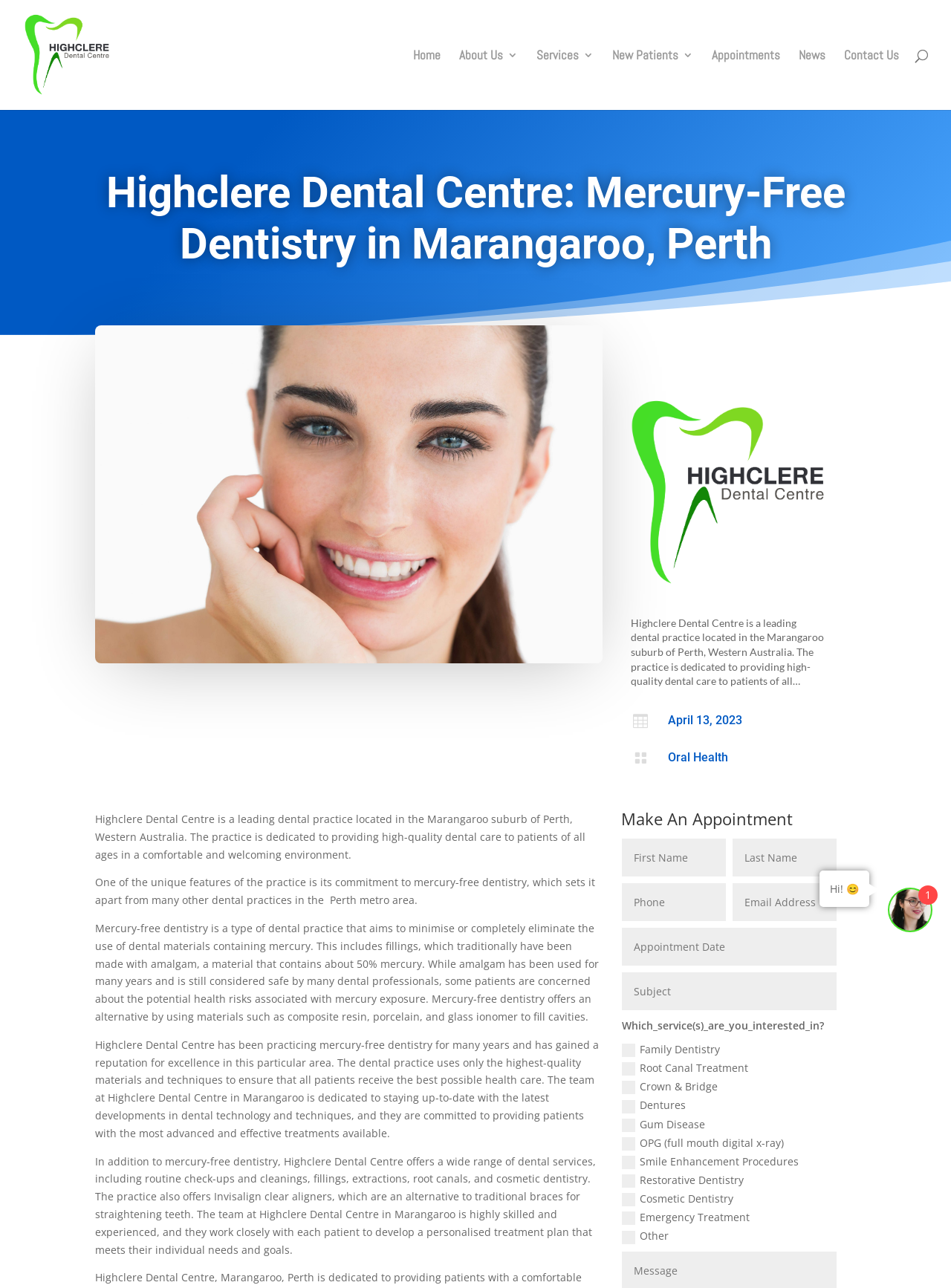Generate a comprehensive caption for the webpage you are viewing.

The webpage is about Highclere Dental Centre, a leading dental practice located in Marangaroo, Perth, Western Australia. At the top of the page, there is a logo image of Highclere Dental and a link to the homepage. Below the logo, there is a navigation menu with links to different sections of the website, including Home, About Us, Services, New Patients, Appointments, News, and Contact Us.

The main content of the page is divided into two columns. On the left side, there is a heading that reads "Highclere Dental Centre: Mercury-Free Dentistry in Marangaroo, Perth". Below the heading, there is a large image of a dentist at work, and a block of text that describes the dental practice and its commitment to mercury-free dentistry.

On the right side, there are two tables with headings and static text. The first table has a heading that reads "April 13, 2023" and an icon, while the second table has a heading that reads "Oral Health" and an icon. Below the tables, there is a block of text that explains the concept of mercury-free dentistry and its benefits.

Further down the page, there is a section with a heading that reads "Make An Appointment". This section has several text boxes and a dropdown menu where users can select the service they are interested in. The services listed include Family Dentistry, Root Canal Treatment, Crown & Bridge, Dentures, Gum Disease, OPG (full mouth digital x-ray), Smile Enhancement Procedures, Restorative Dentistry, Cosmetic Dentistry, Emergency Treatment, and Other.

At the bottom of the page, there is a greeting that reads "Hi! 😊" and a default image. Overall, the webpage provides information about Highclere Dental Centre and its services, with a focus on mercury-free dentistry.